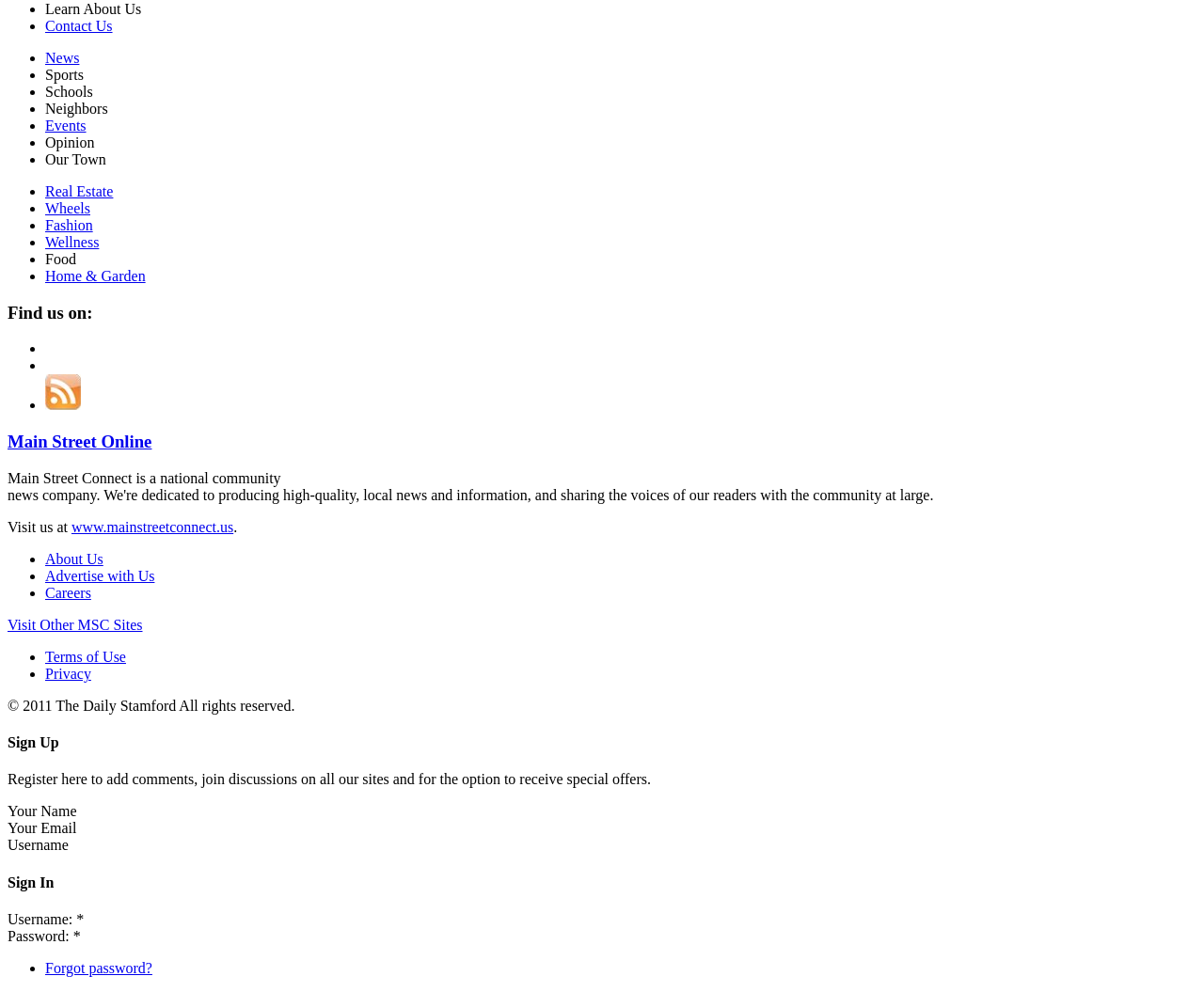What is the name of the website?
Based on the visual information, provide a detailed and comprehensive answer.

I inferred this answer by looking at the heading 'Main Street Online' at the top of the webpage, which suggests that it is the name of the website.